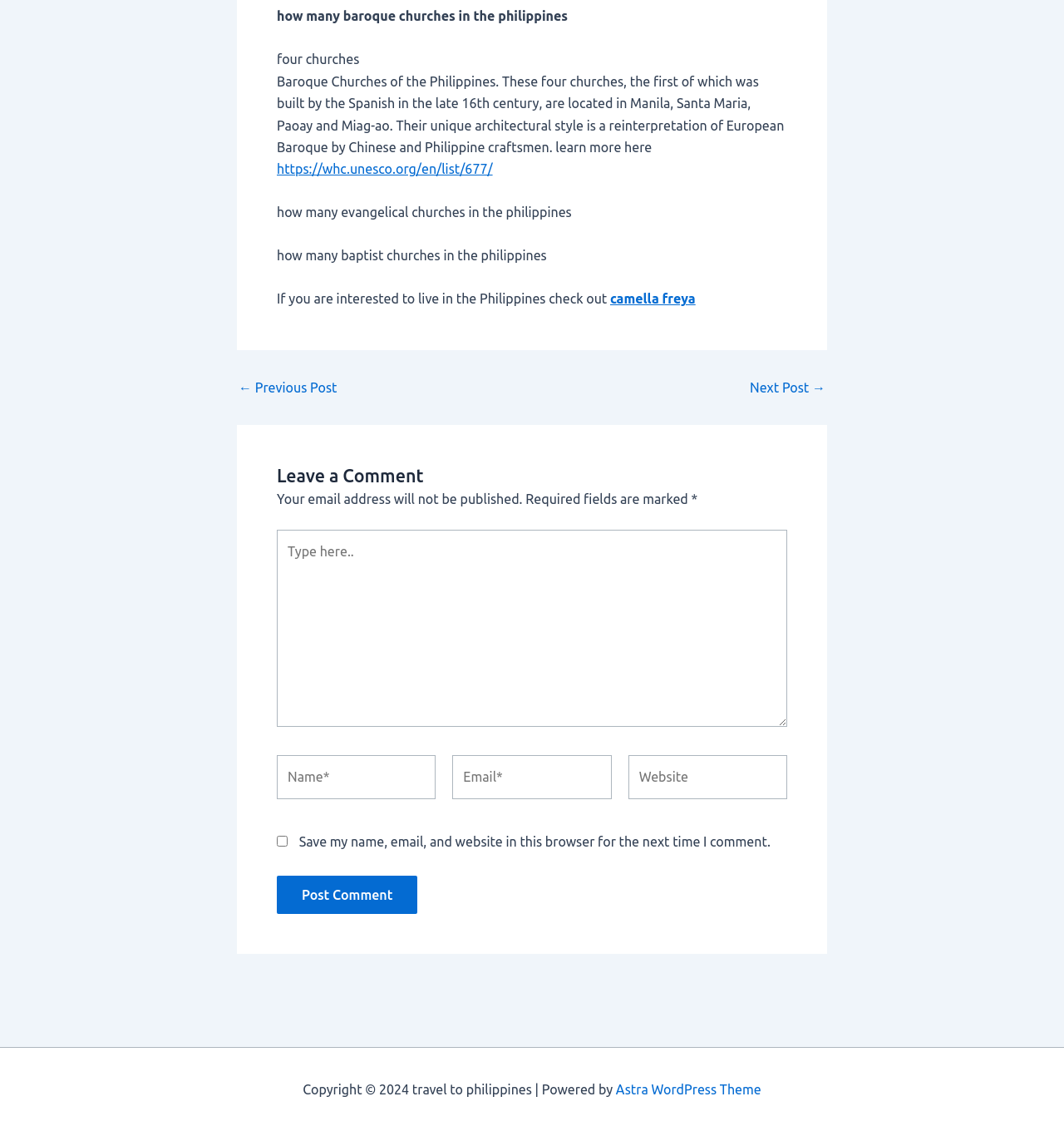What is the theme of the website?
Use the screenshot to answer the question with a single word or phrase.

travel to Philippines